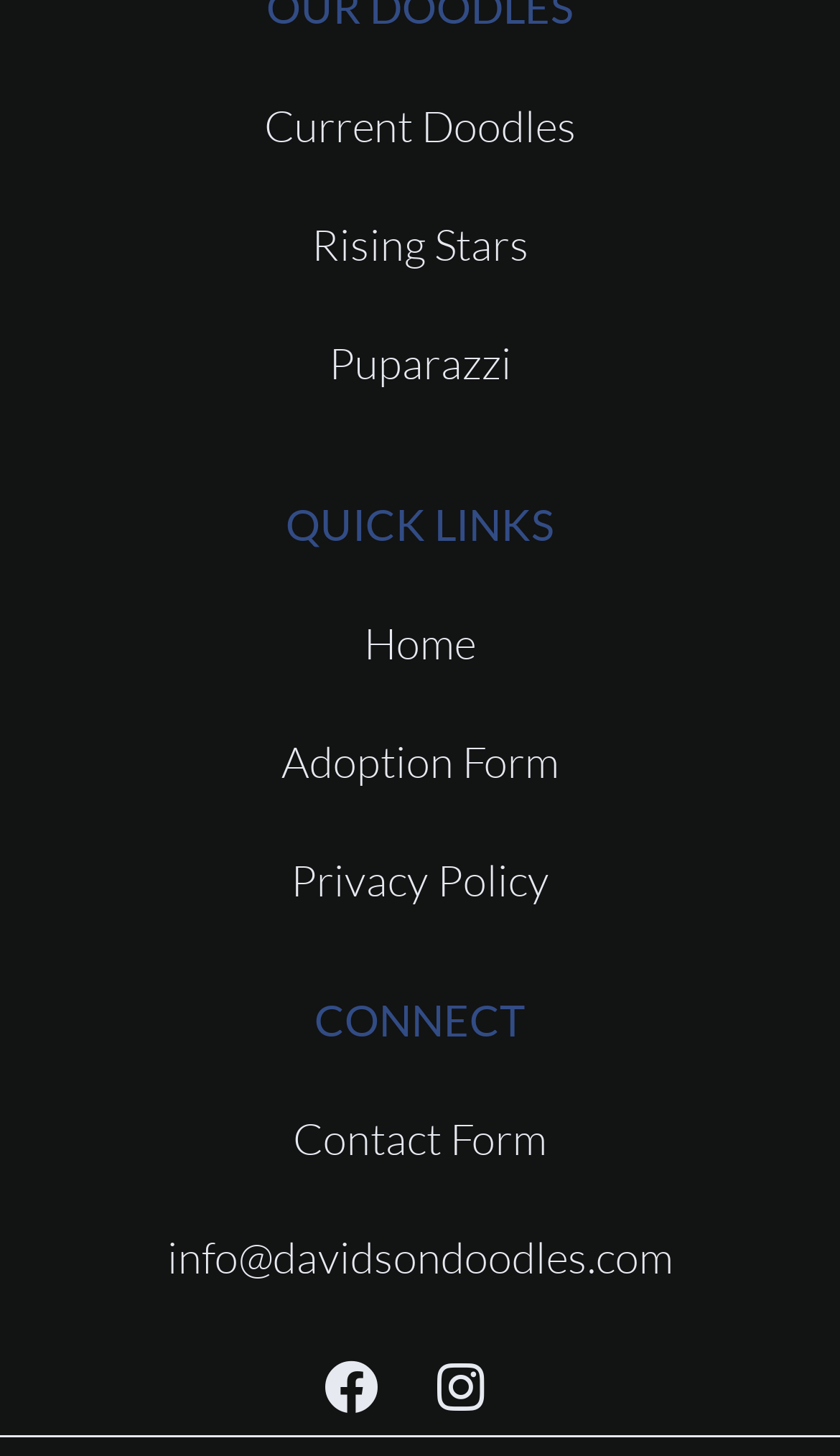Based on the provided description, "Puparazzi", find the bounding box of the corresponding UI element in the screenshot.

[0.026, 0.223, 0.974, 0.275]